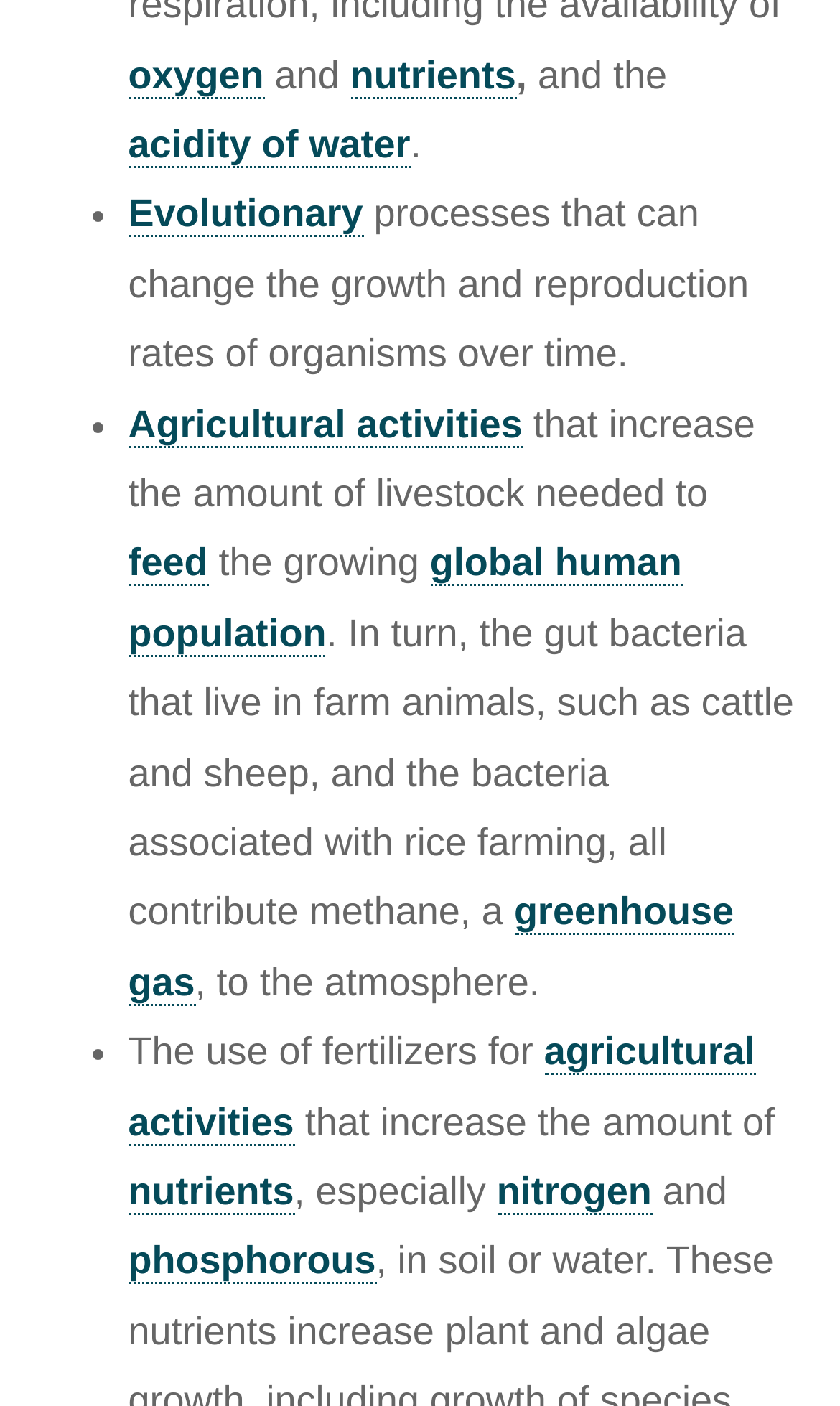Could you specify the bounding box coordinates for the clickable section to complete the following instruction: "learn about greenhouse gas"?

[0.153, 0.633, 0.873, 0.715]